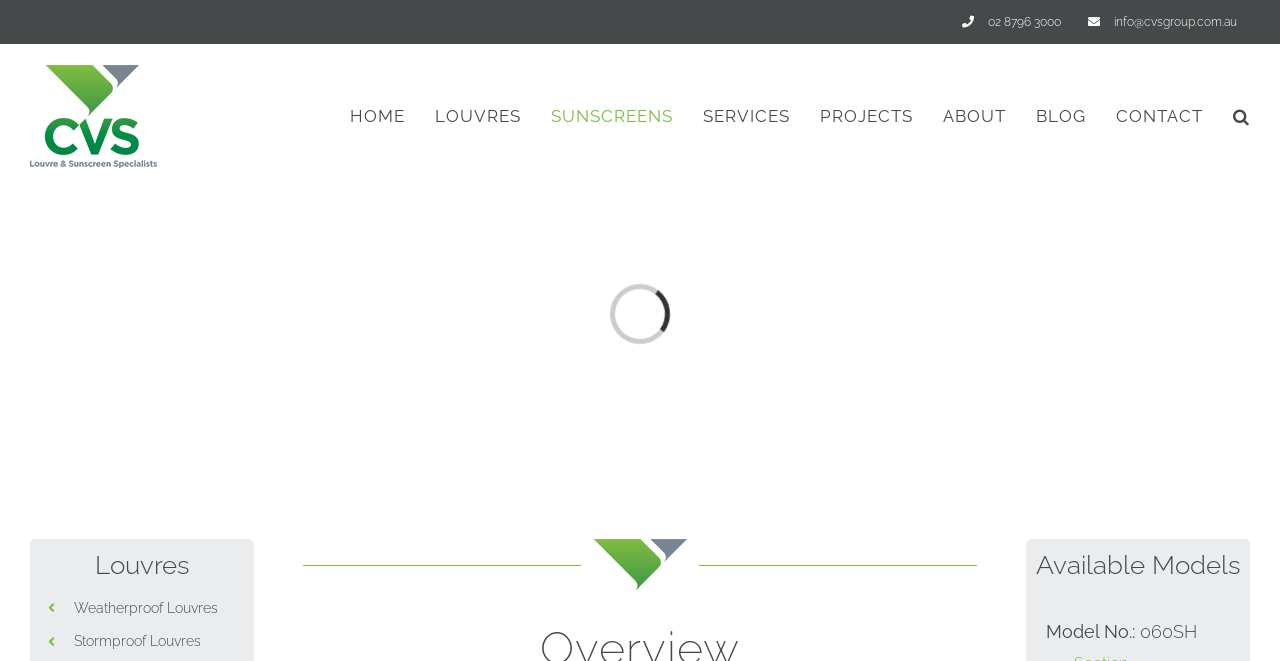What is the email address to contact?
Using the visual information from the image, give a one-word or short-phrase answer.

info@cvsgroup.com.au